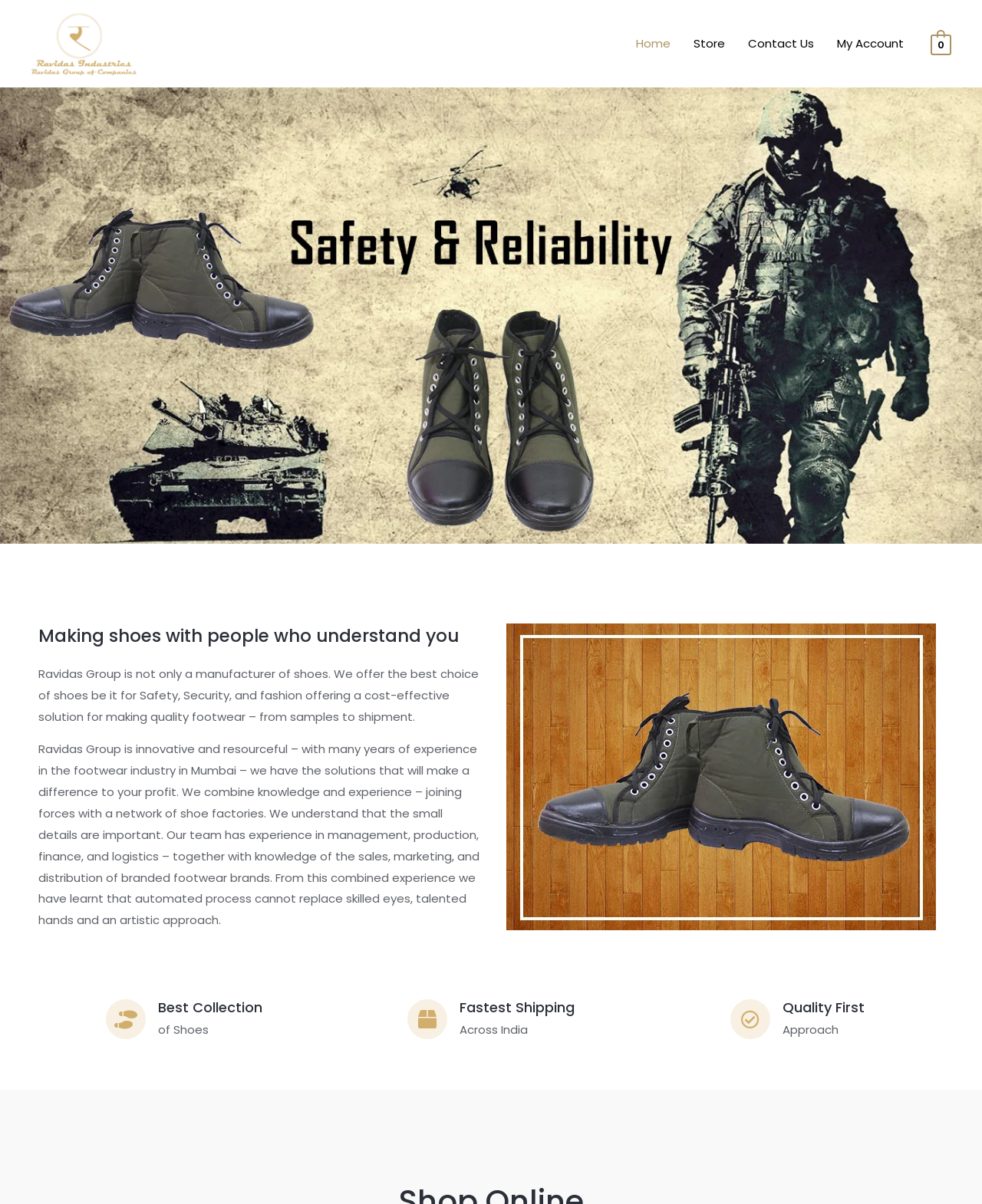Summarize the webpage comprehensively, mentioning all visible components.

The webpage is about Ravidas Industries, a manufacturer of shoes. At the top left, there is a link and an image with the company name "Ravidas Industries". To the right of this, there is a navigation menu with four links: "Home", "Store", "Contact Us", and "My Account". 

On the top right, there is a link to view a shopping cart, which is currently empty. Below this, there is a large banner image that spans the entire width of the page. 

The main content of the page is divided into sections. The first section has a heading that reads "Making shoes with people who understand you" and a paragraph of text that describes the company's approach to shoe manufacturing. Below this, there is another paragraph of text that provides more information about the company's experience and expertise in the footwear industry.

Further down the page, there are three sections with headings "Best Collection", "Fastest Shipping", and "Quality First". Each of these sections has a subheading that provides more information about the company's products and services. The "Best Collection" section has a subheading that reads "of Shoes", the "Fastest Shipping" section has a subheading that reads "Across India", and the "Quality First" section has a subheading that reads "Approach".